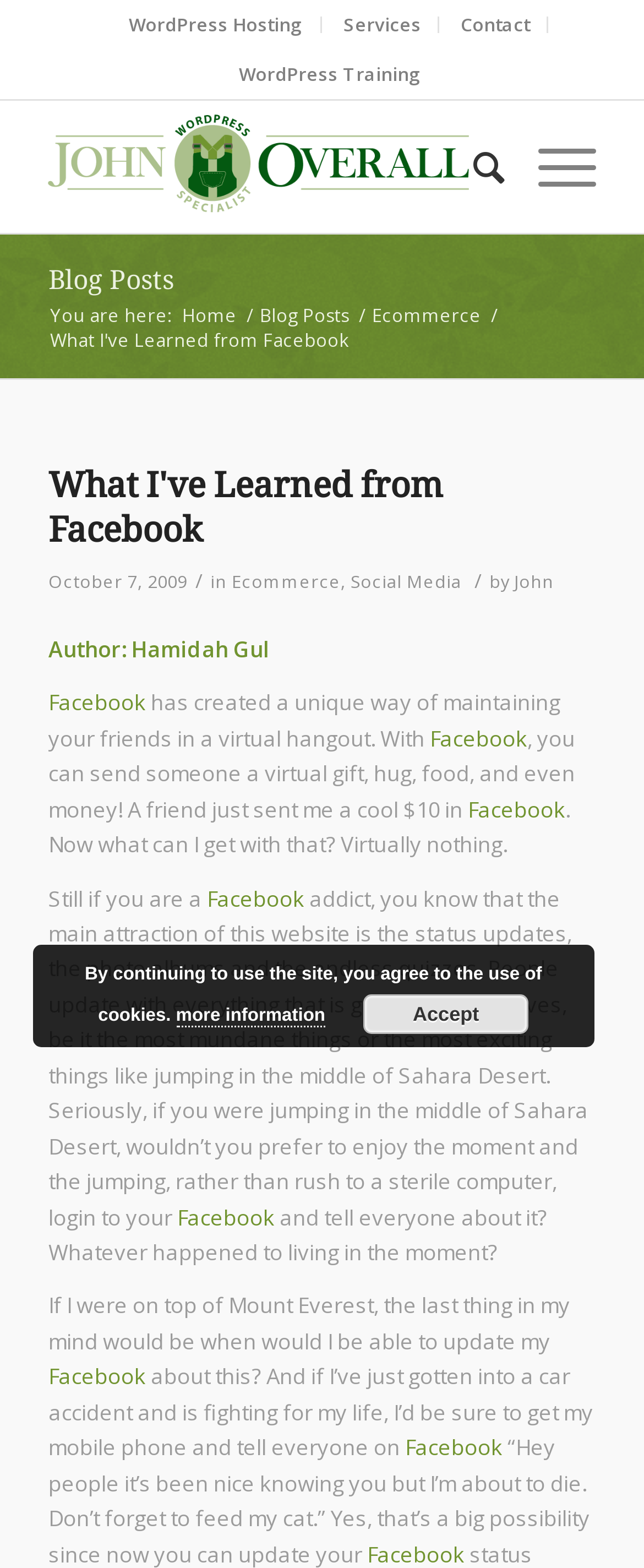From the given element description: "Optical Module", find the bounding box for the UI element. Provide the coordinates as four float numbers between 0 and 1, in the order [left, top, right, bottom].

None